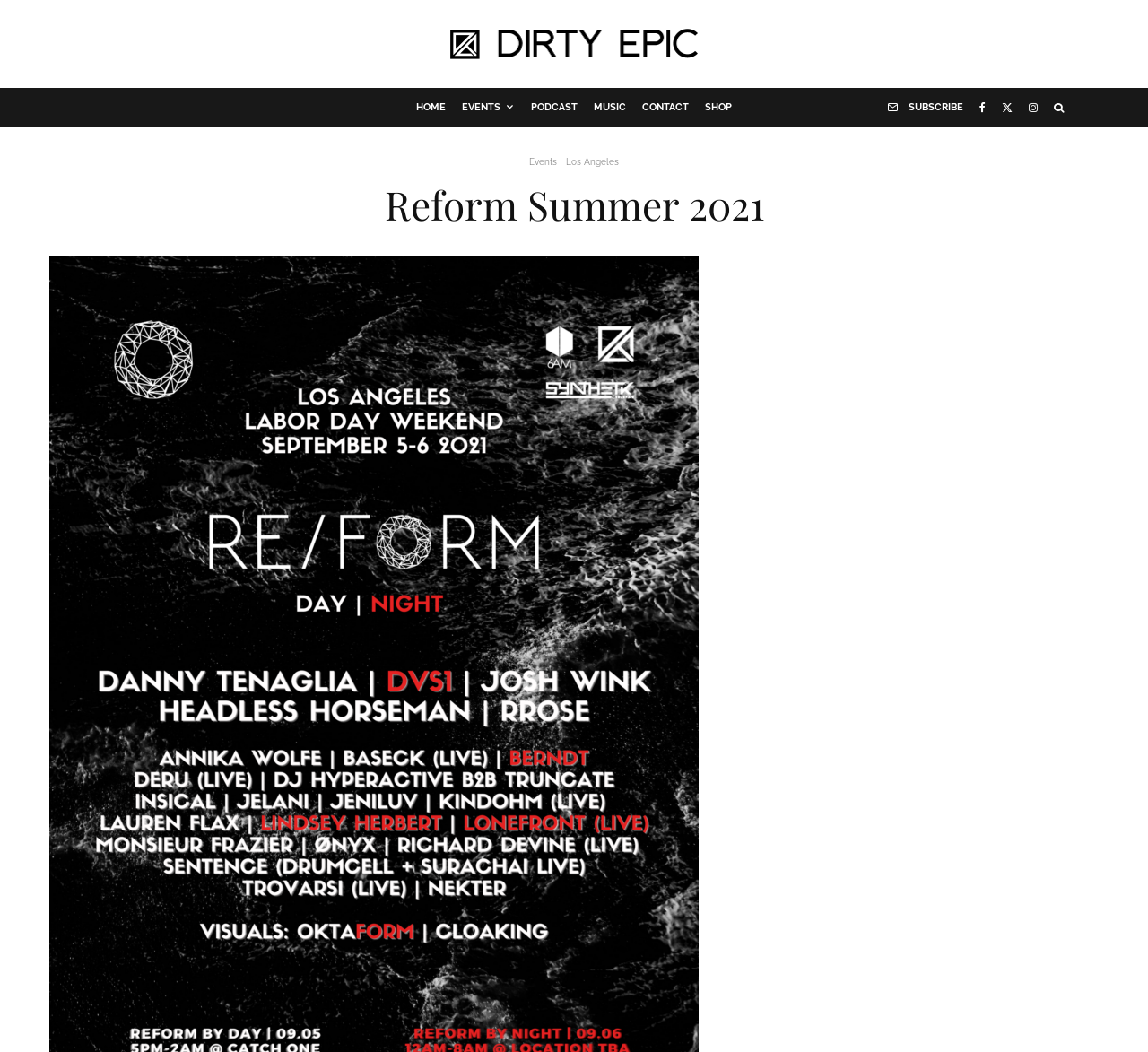Please mark the clickable region by giving the bounding box coordinates needed to complete this instruction: "check Instagram".

[0.889, 0.084, 0.911, 0.121]